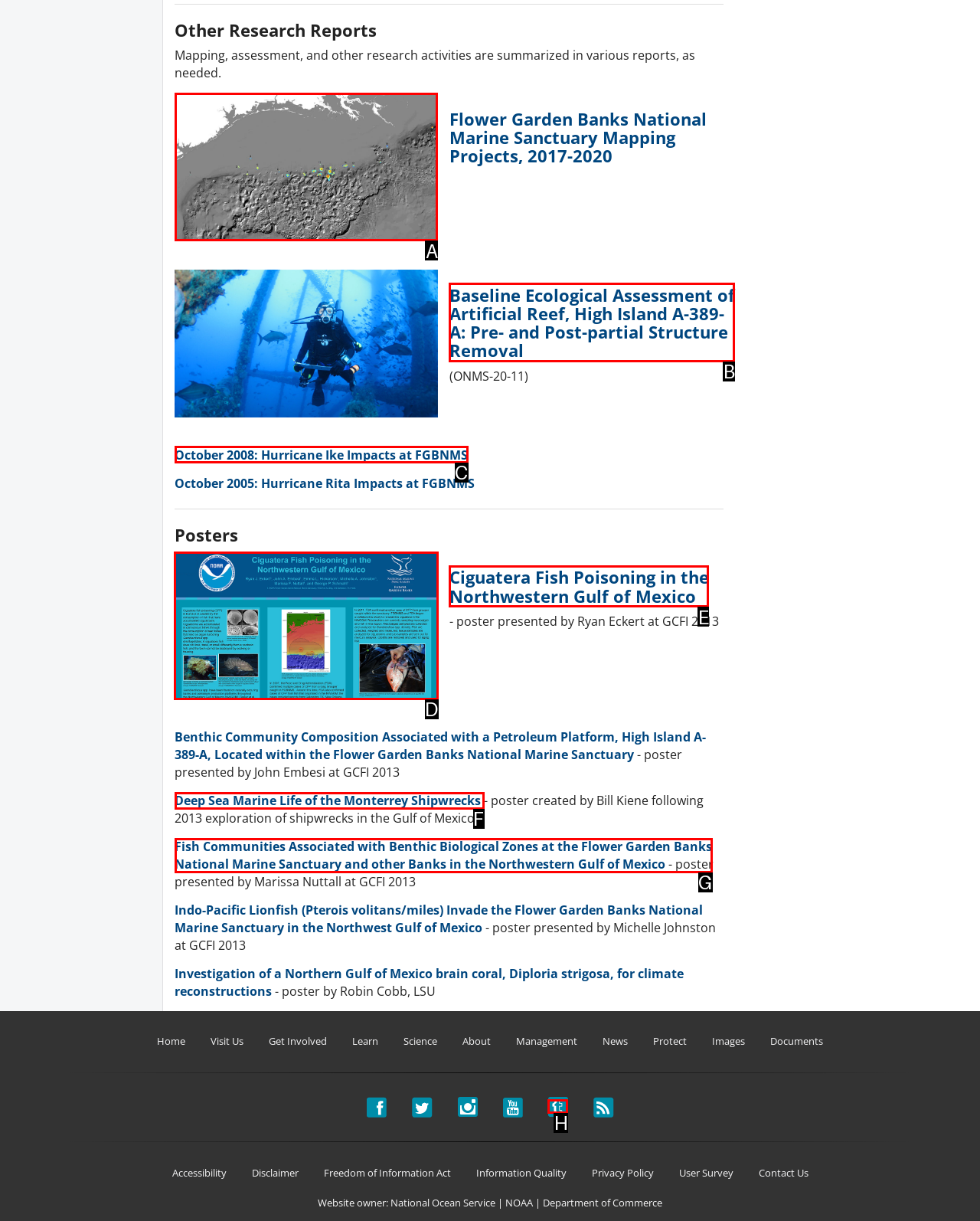Indicate the letter of the UI element that should be clicked to accomplish the task: Click the Careers link. Answer with the letter only.

None